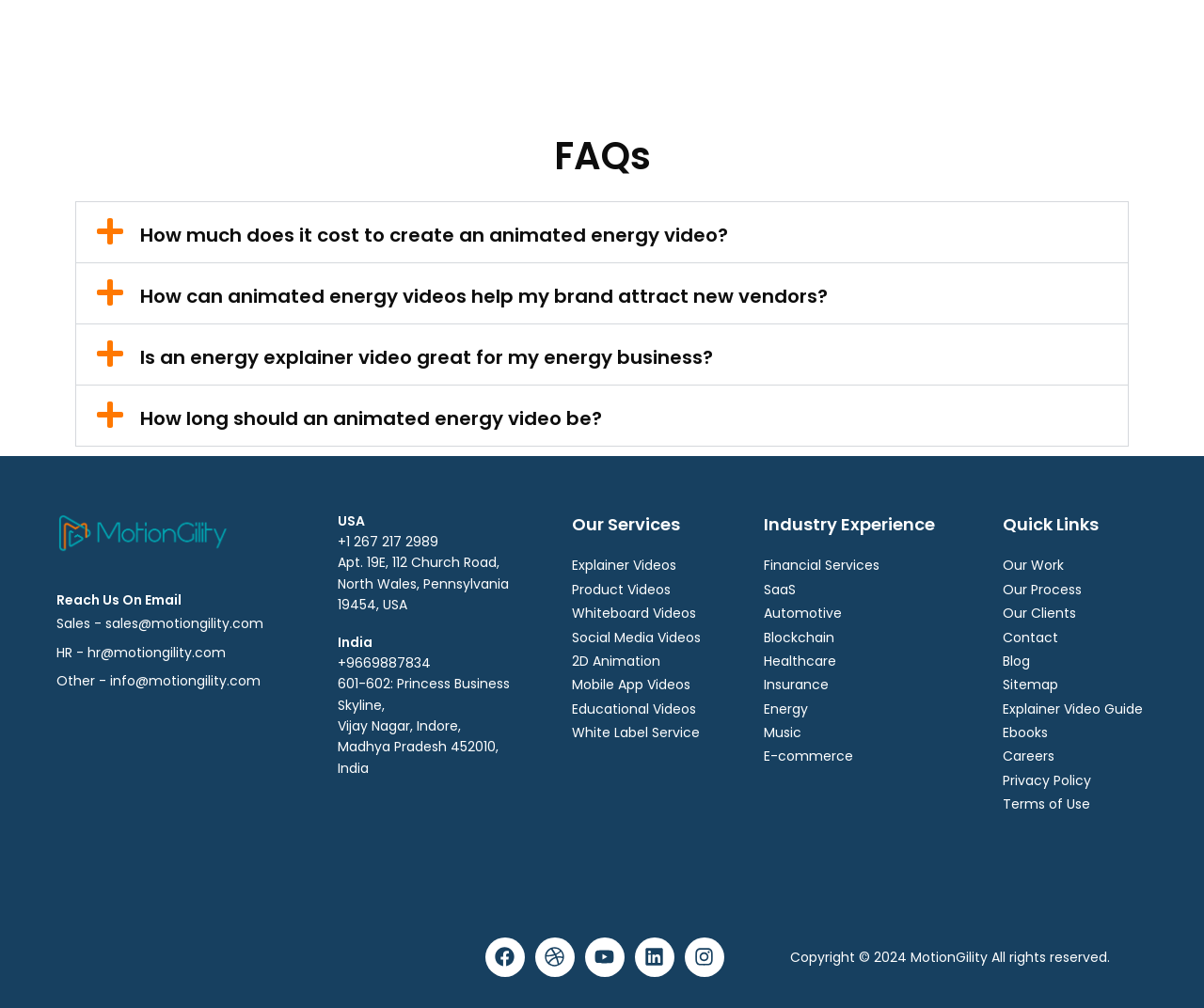Refer to the image and provide a thorough answer to this question:
How many types of videos are listed under 'Our Services'?

There are 8 types of videos listed under 'Our Services', which are Explainer Videos, Product Videos, Whiteboard Videos, Social Media Videos, 2D Animation, Mobile App Videos, Educational Videos, and White Label Service.